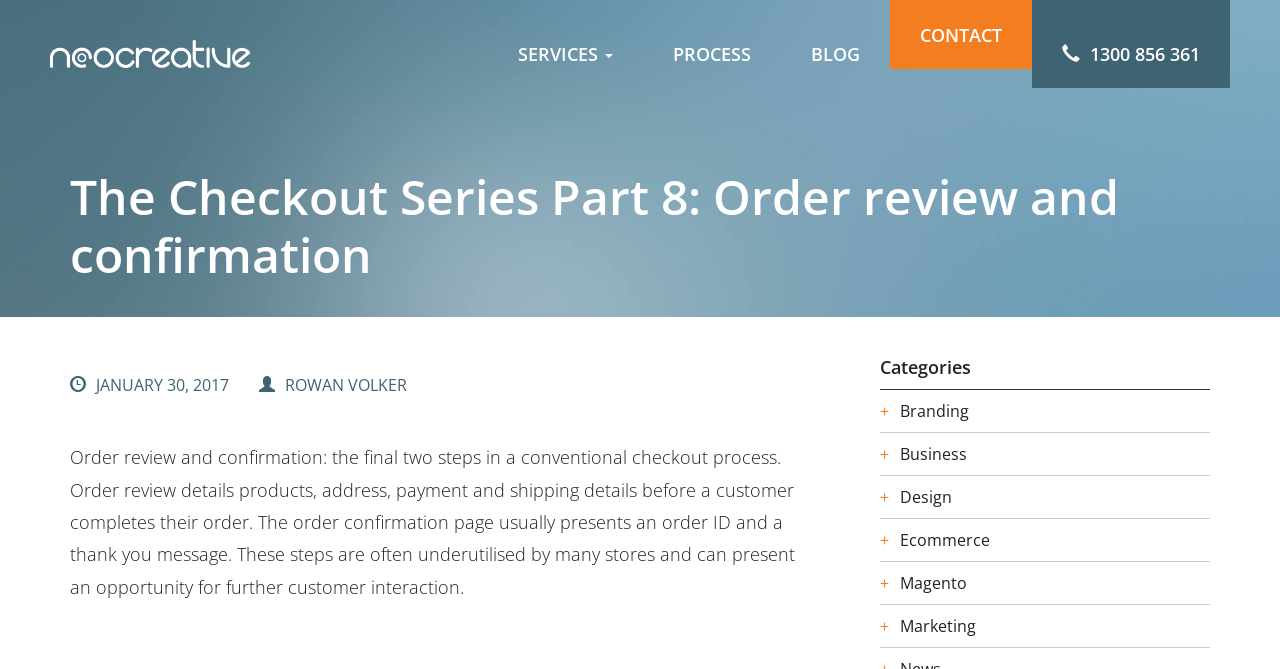Please identify the bounding box coordinates of the element I should click to complete this instruction: 'Click on SERVICES'. The coordinates should be given as four float numbers between 0 and 1, like this: [left, top, right, bottom].

[0.381, 0.03, 0.502, 0.132]